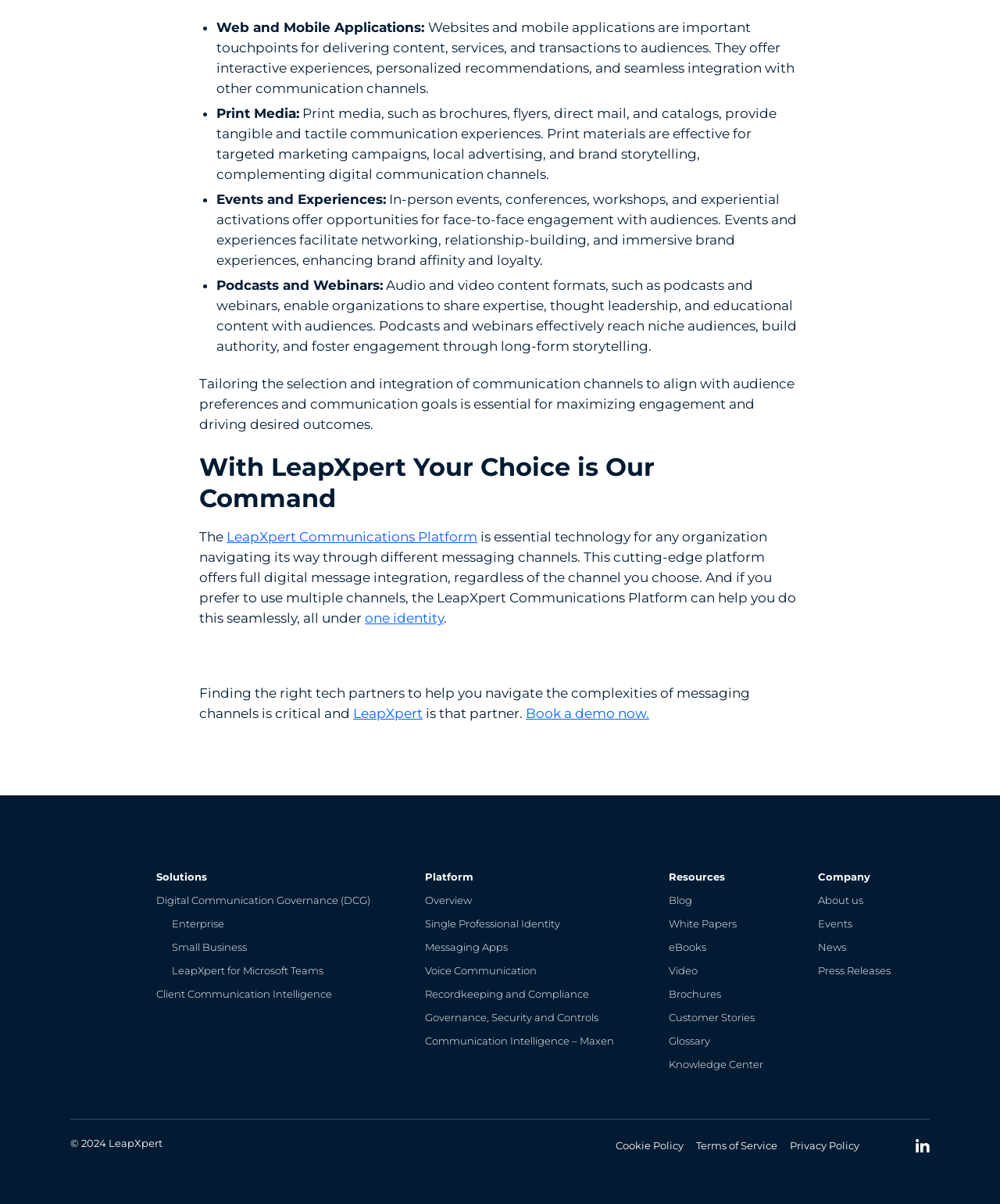Based on the image, please respond to the question with as much detail as possible:
What is the purpose of the LeapXpert Communications Platform?

The LeapXpert Communications Platform is essential technology for any organization navigating its way through different messaging channels. It offers full digital message integration, regardless of the channel you choose, and helps you do this seamlessly, all under one identity.